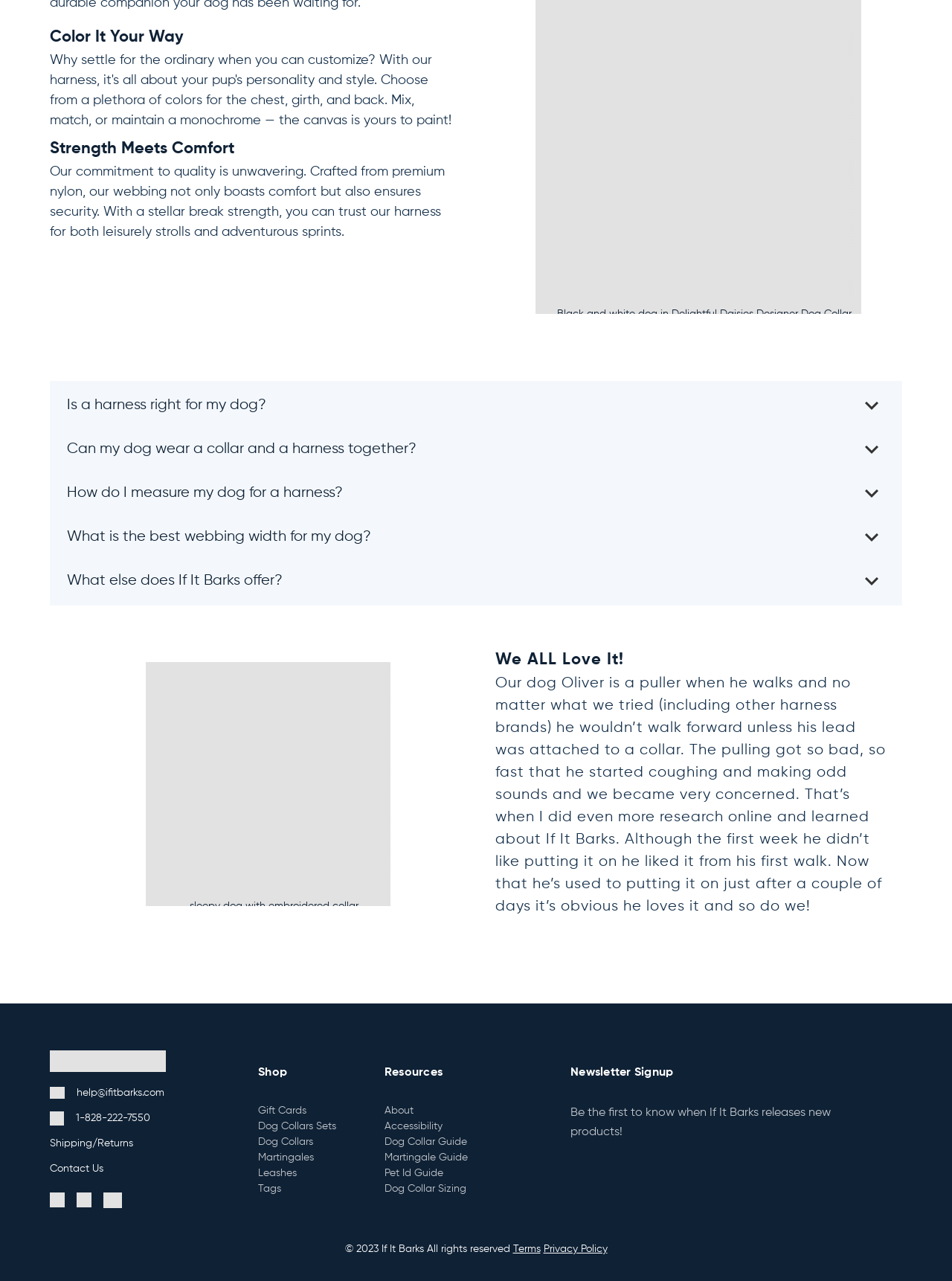Return the bounding box coordinates of the UI element that corresponds to this description: "Sierra Leone". The coordinates must be given as four float numbers in the range of 0 and 1, [left, top, right, bottom].

None